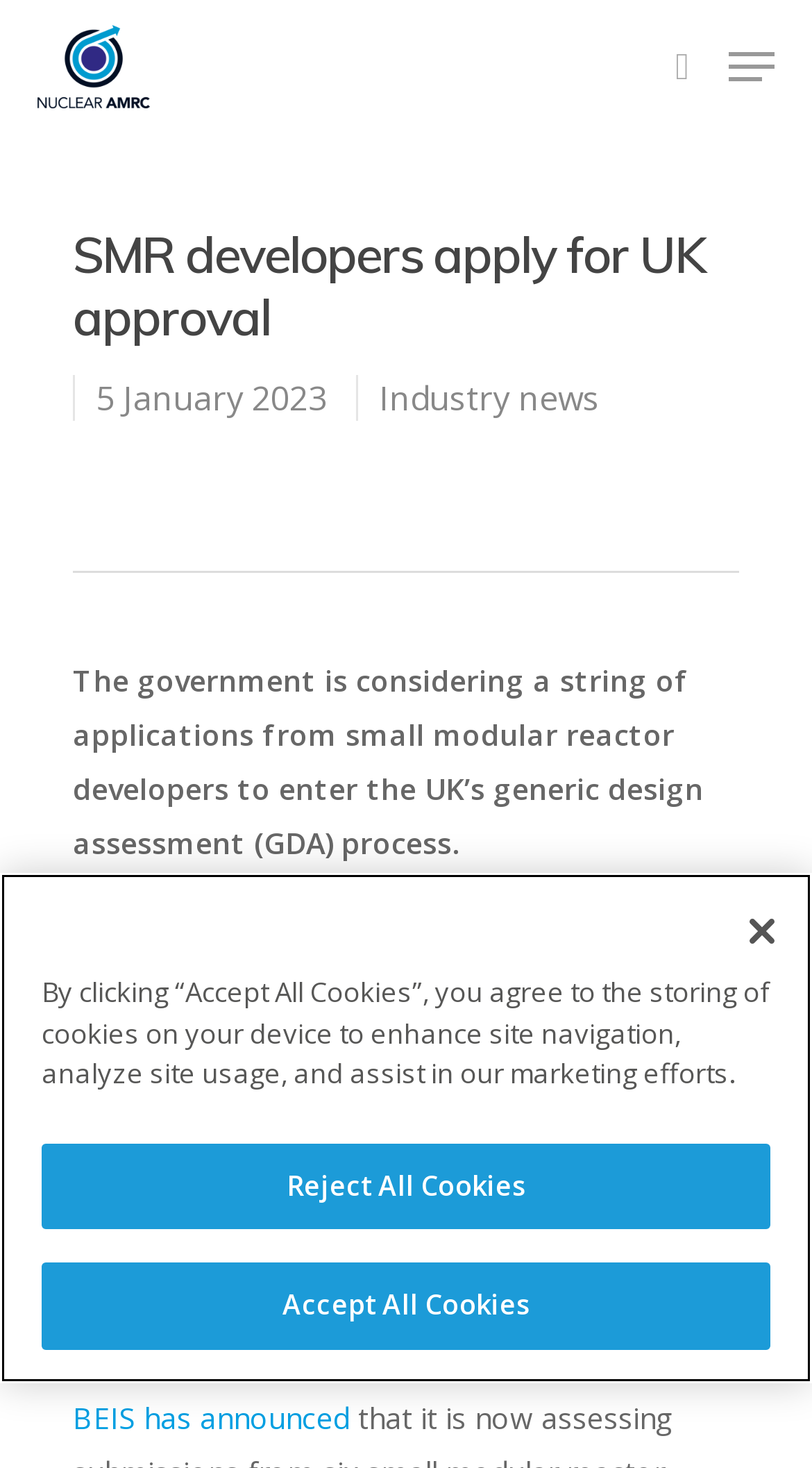Locate and provide the bounding box coordinates for the HTML element that matches this description: "aria-label="Close"".

[0.882, 0.603, 0.995, 0.666]